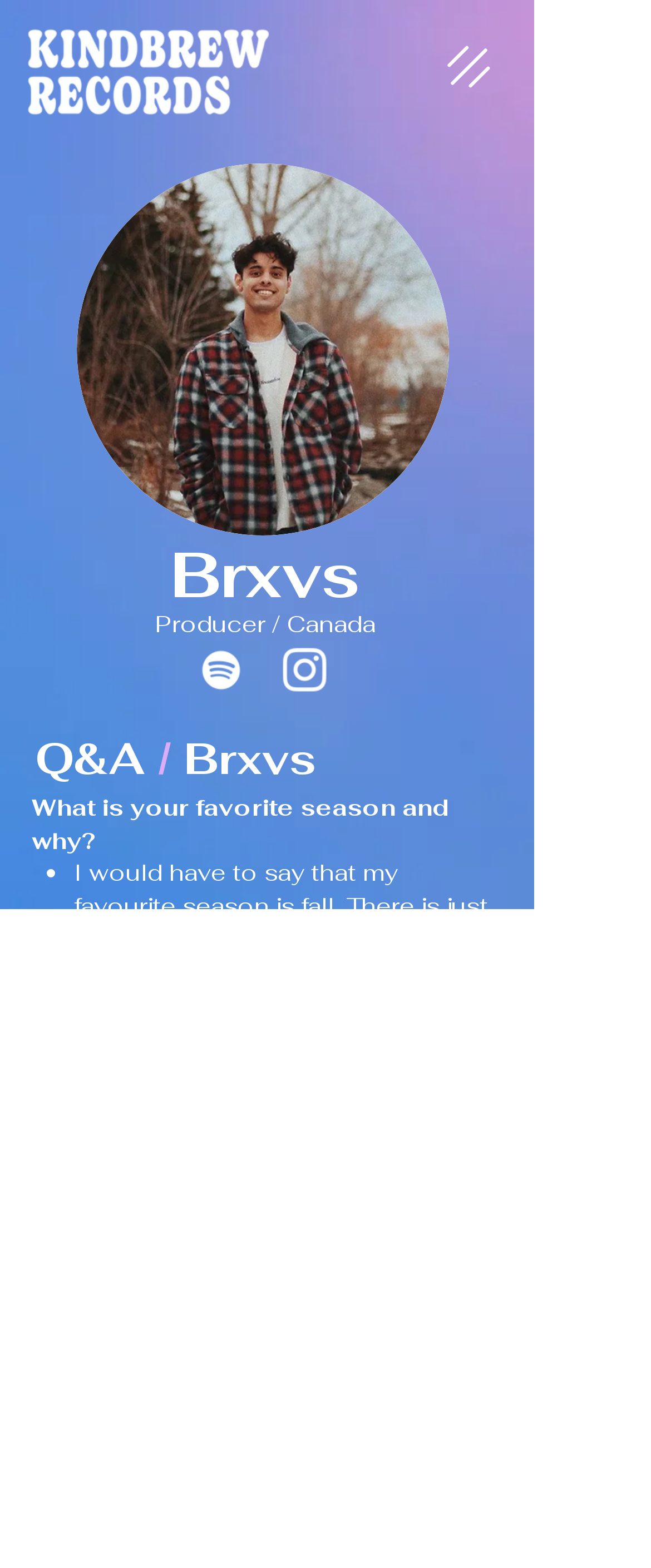What is the favorite season of the producer?
Please provide a comprehensive answer based on the details in the screenshot.

The favorite season of the producer can be found in the StaticText element with the text 'I would have to say that my favourite season is fall...' which is a child of the root element.